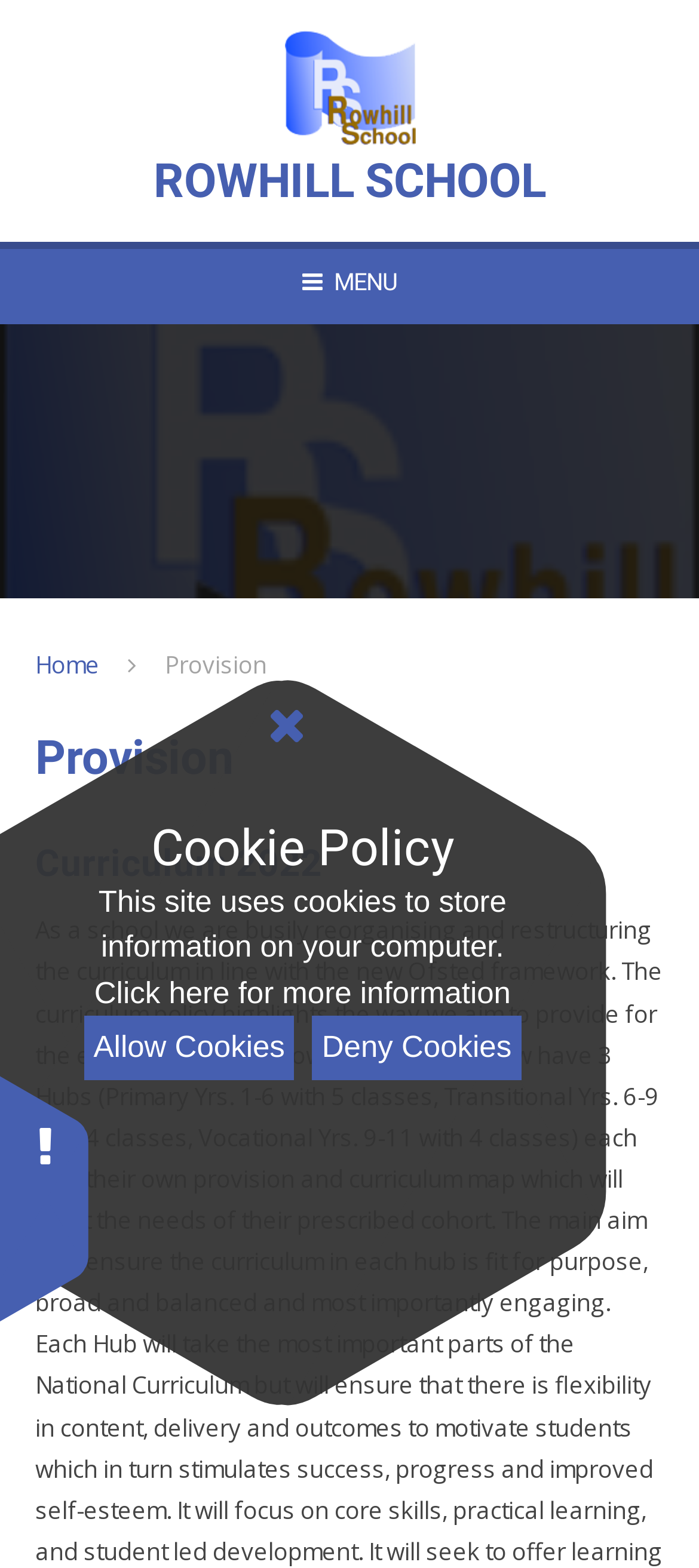Analyze the image and answer the question with as much detail as possible: 
What is the current page about?

The current page is about provision, as indicated by the heading element 'Provision' on the webpage.